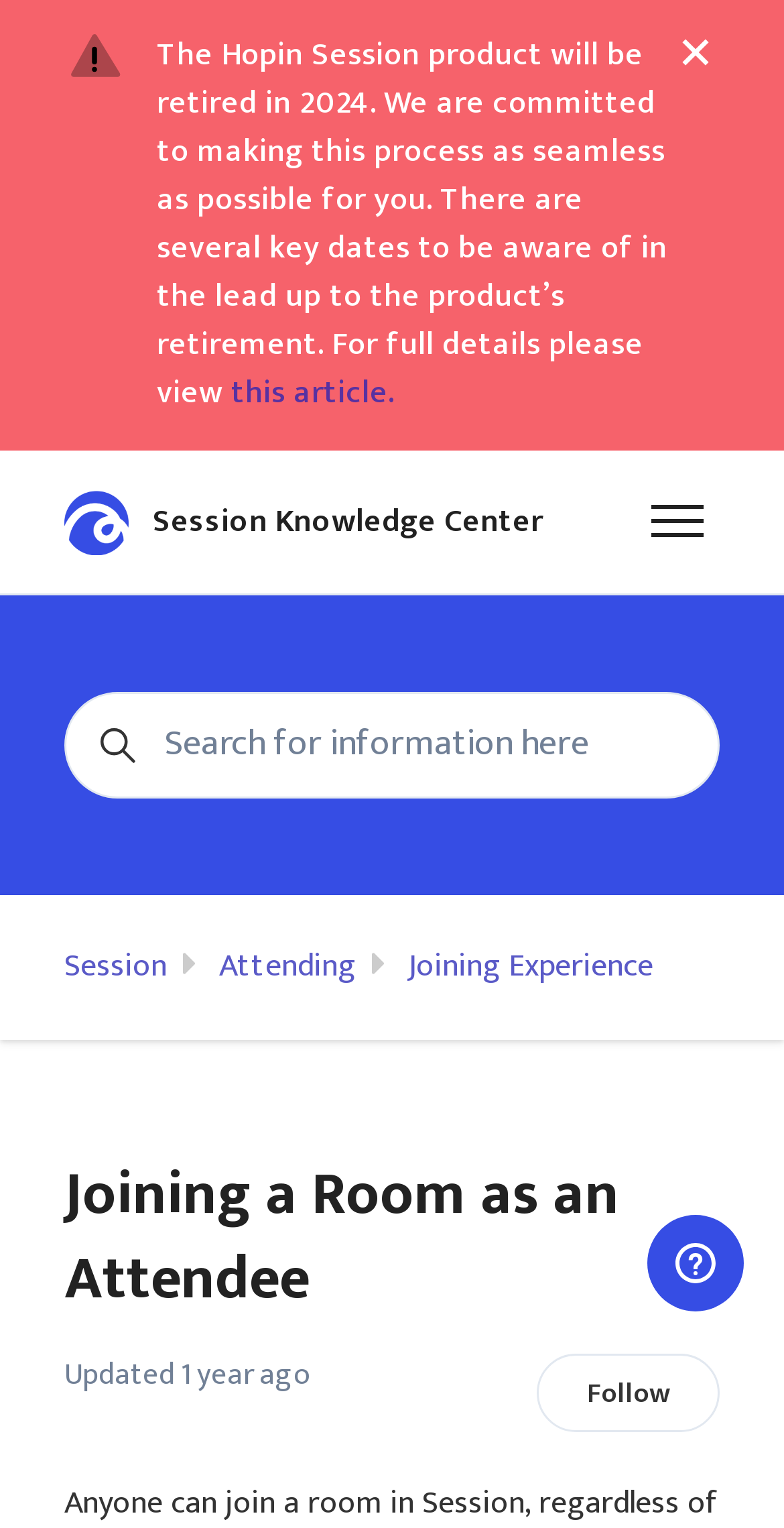Please locate the bounding box coordinates for the element that should be clicked to achieve the following instruction: "View this article". Ensure the coordinates are given as four float numbers between 0 and 1, i.e., [left, top, right, bottom].

[0.295, 0.24, 0.503, 0.275]